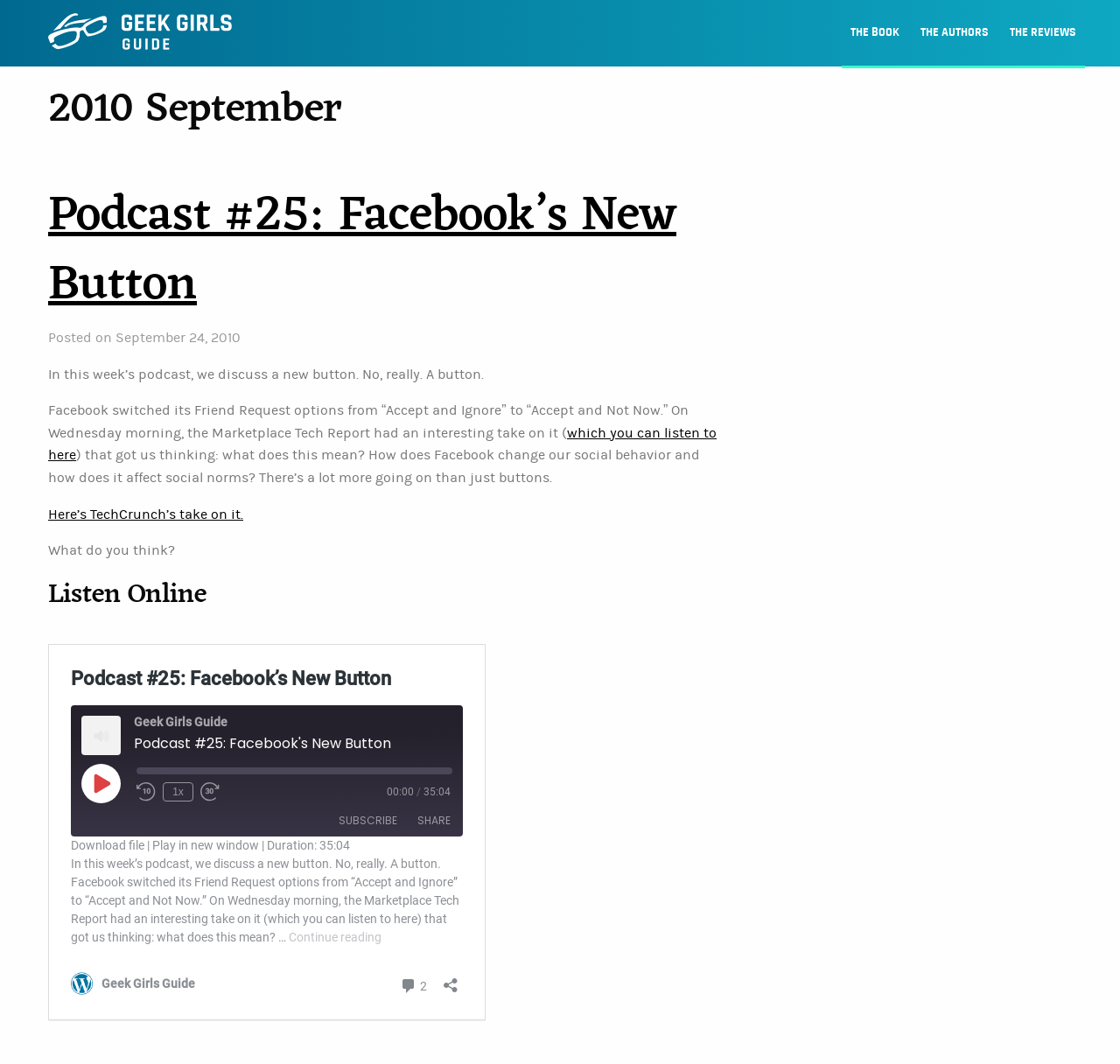Please respond to the question with a concise word or phrase:
What is the purpose of the author's coaching service?

To help entrepreneurs be more productive and efficient